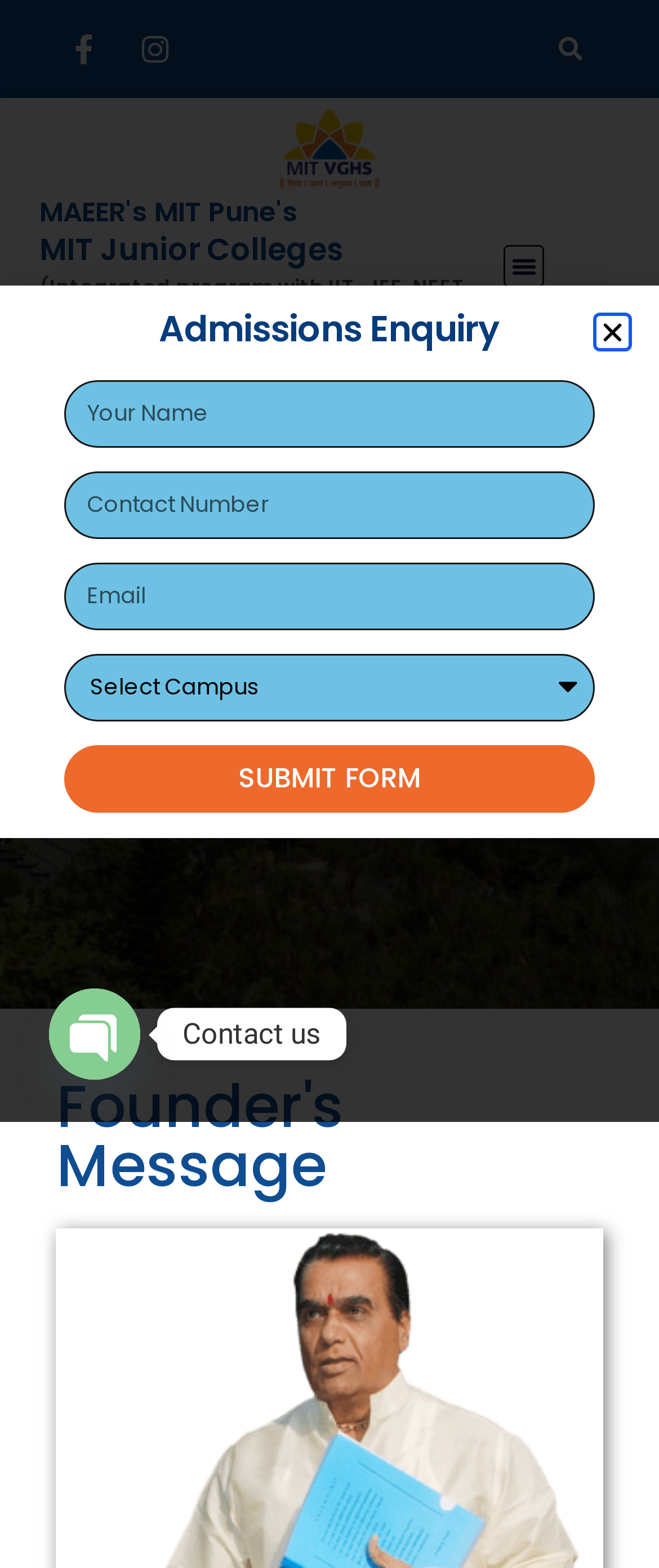What is the logo of the college? Please answer the question using a single word or phrase based on the image.

MITVGHS